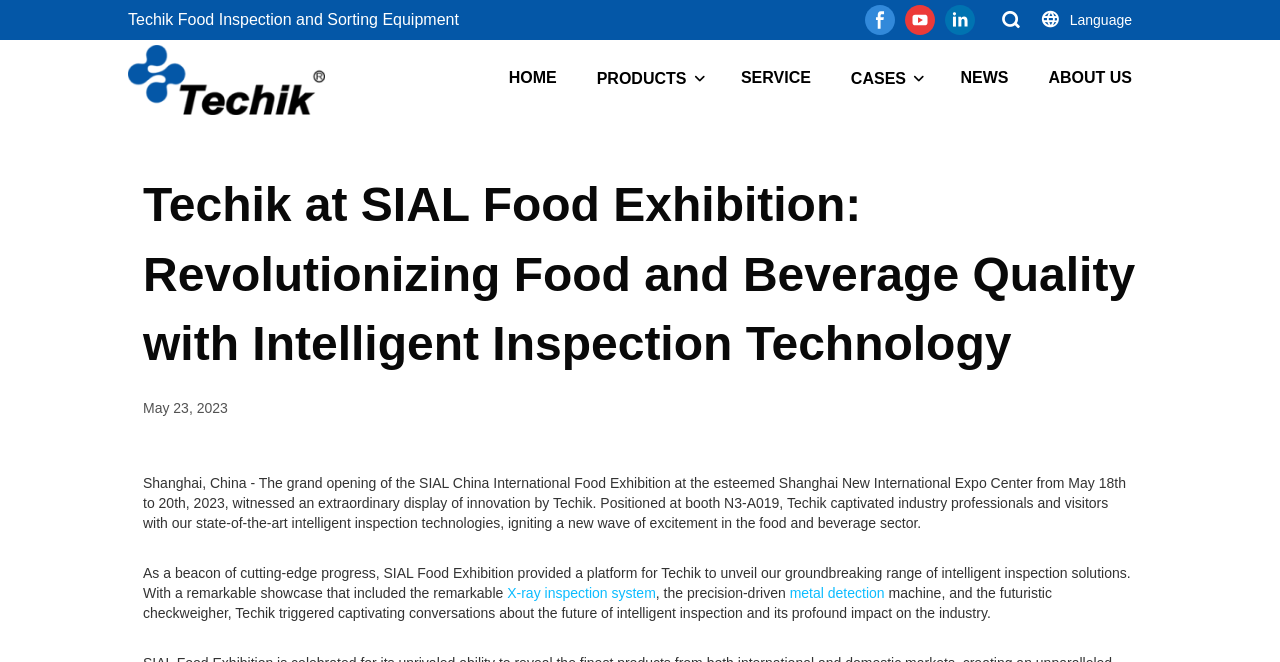Identify the bounding box coordinates of the region that needs to be clicked to carry out this instruction: "Visit Techik Instrument (Shanghai) Co., Ltd. website". Provide these coordinates as four float numbers ranging from 0 to 1, i.e., [left, top, right, bottom].

[0.1, 0.068, 0.256, 0.174]